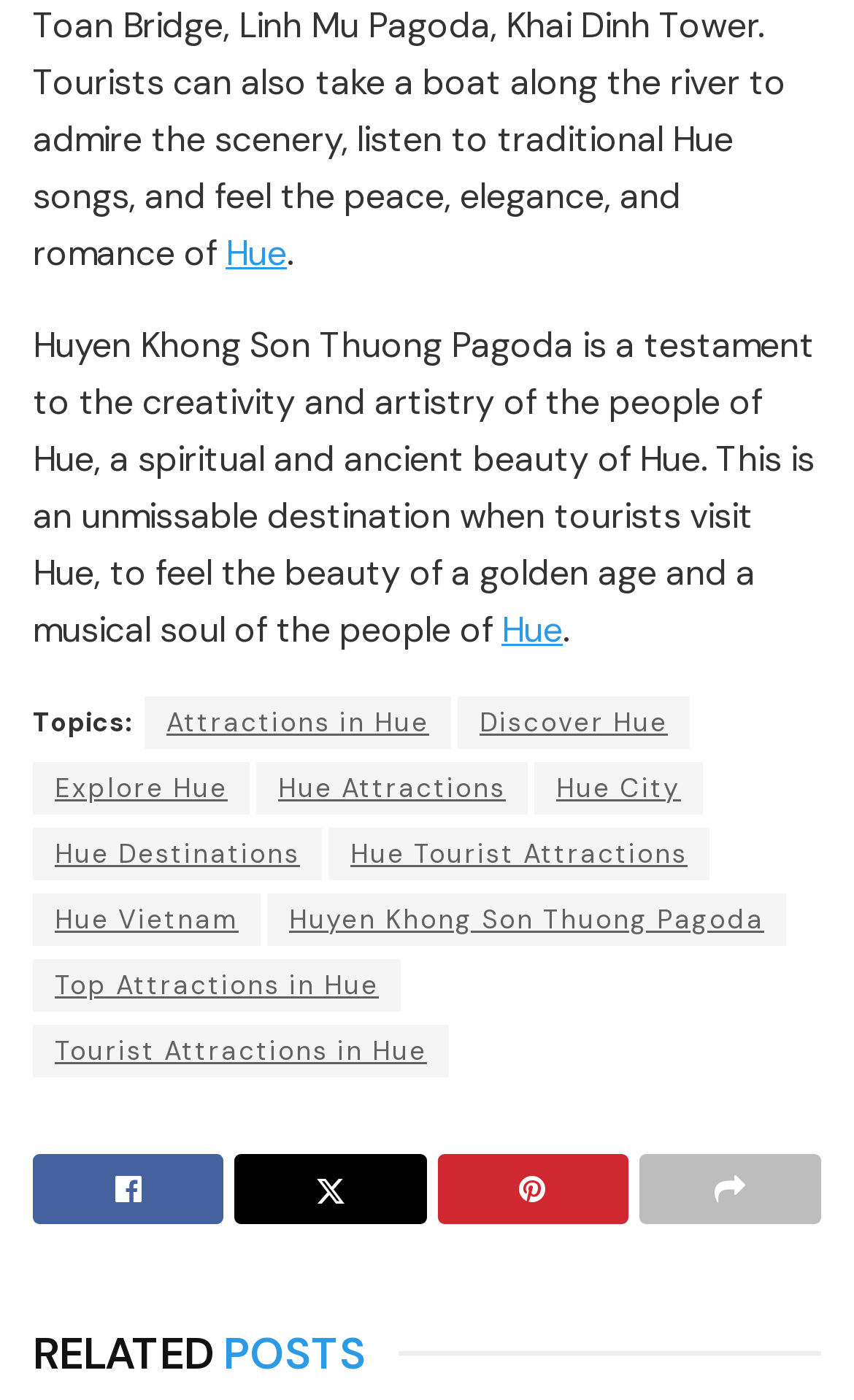Please answer the following question using a single word or phrase: 
What is the topic mentioned on the webpage?

Hue